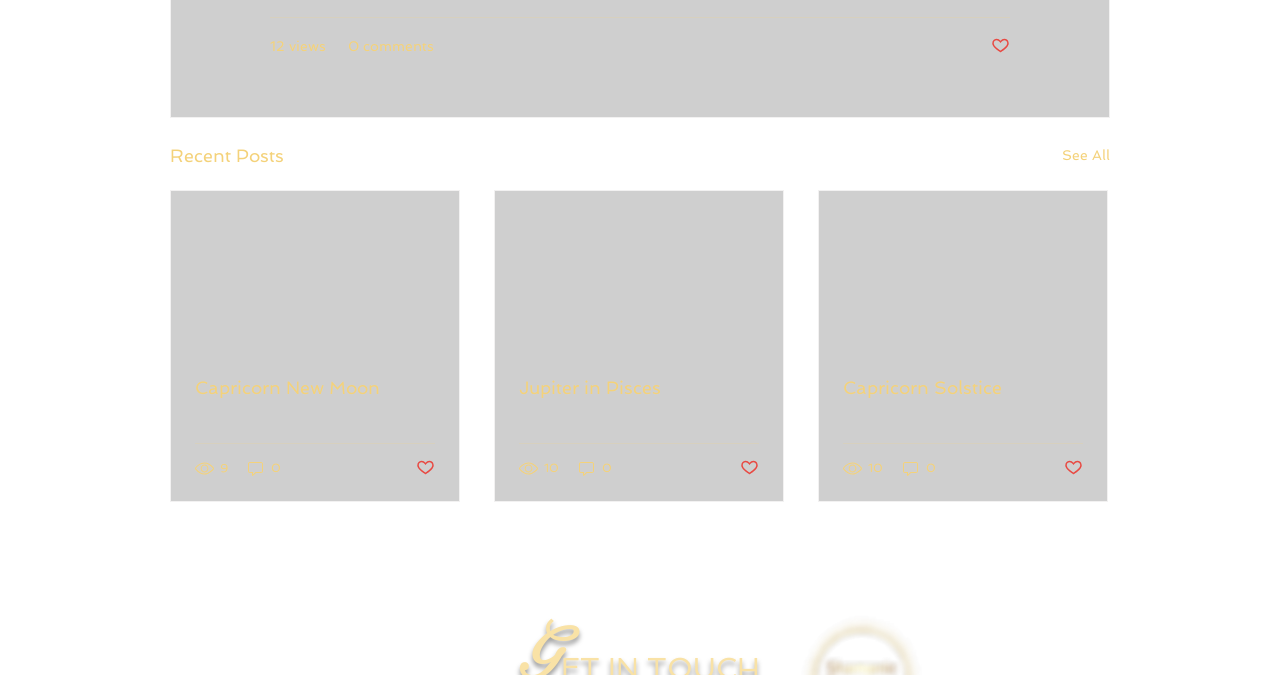Show the bounding box coordinates for the HTML element as described: "FASHION".

None